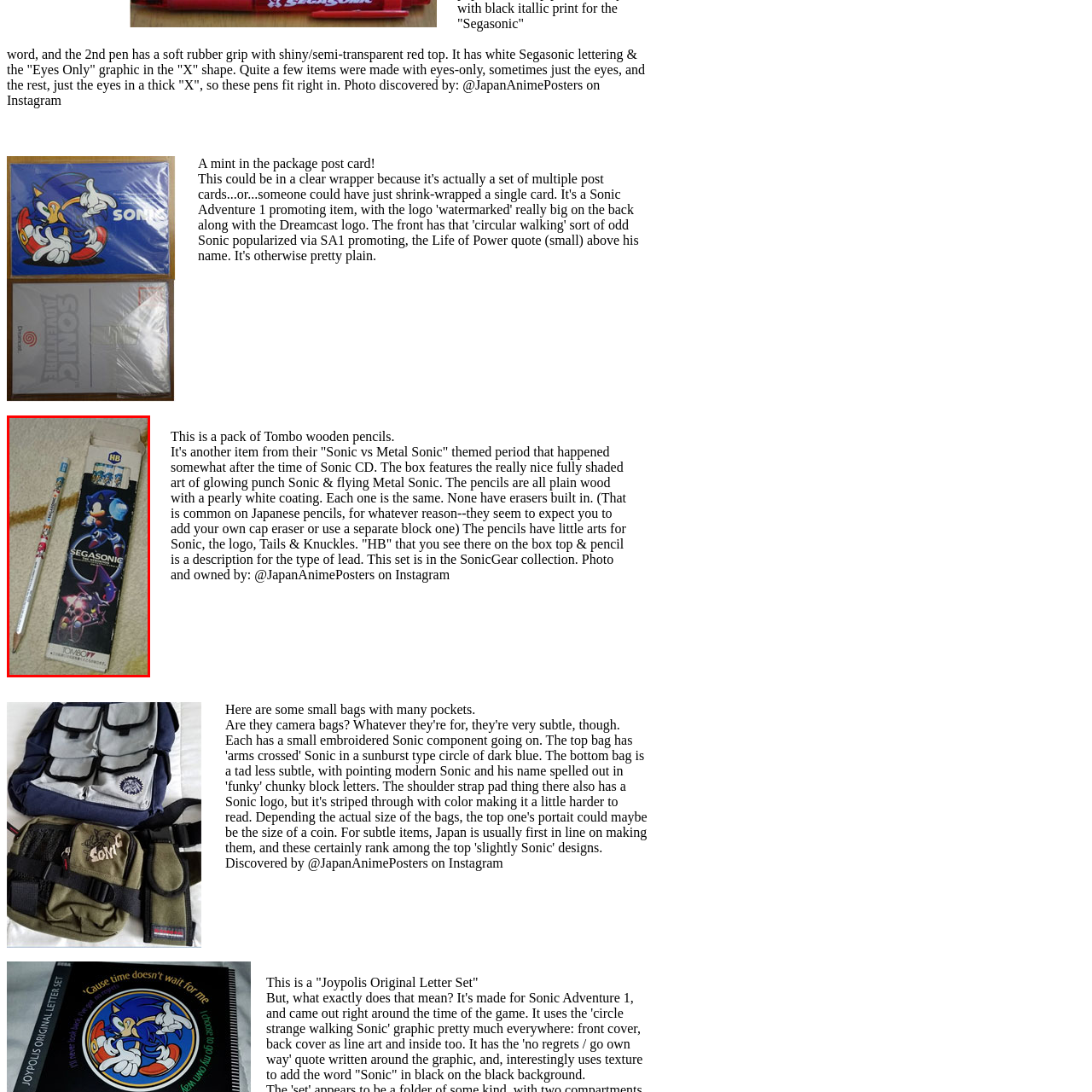Offer a detailed caption for the picture inside the red-bordered area.

The image features a pack of Tombo HB pencils themed around the iconic video game universe of Sonic the Hedgehog, known as "SegaSonic." The box is adorned with vibrant artwork depicting Sonic in an action pose, surrounded by his rival Metal Sonic. This representation captures the essence of their rivalry from the classic games. The package is designed with a sleek black background, contrasting with colorful illustrations of the characters, showcasing both nostalgia and creativity.

One of the pencils is displayed next to the box, which prominently features a playful design, likely inspired by the retro animations associated with the Sonic franchise. The lead type marked "HB" indicates its medium hardness, suitable for various writing and drawing tasks. This set, aimed at fans of the series, reflects a blend of functionality and collectible appeal, making it an attractive item for both artists and Sonic enthusiasts. Discovered by @JapanAnimePosters on Instagram, this pencil set not only serves a practical purpose but also celebrates the enduring legacy of the Sonic franchise through its artistic presentation.